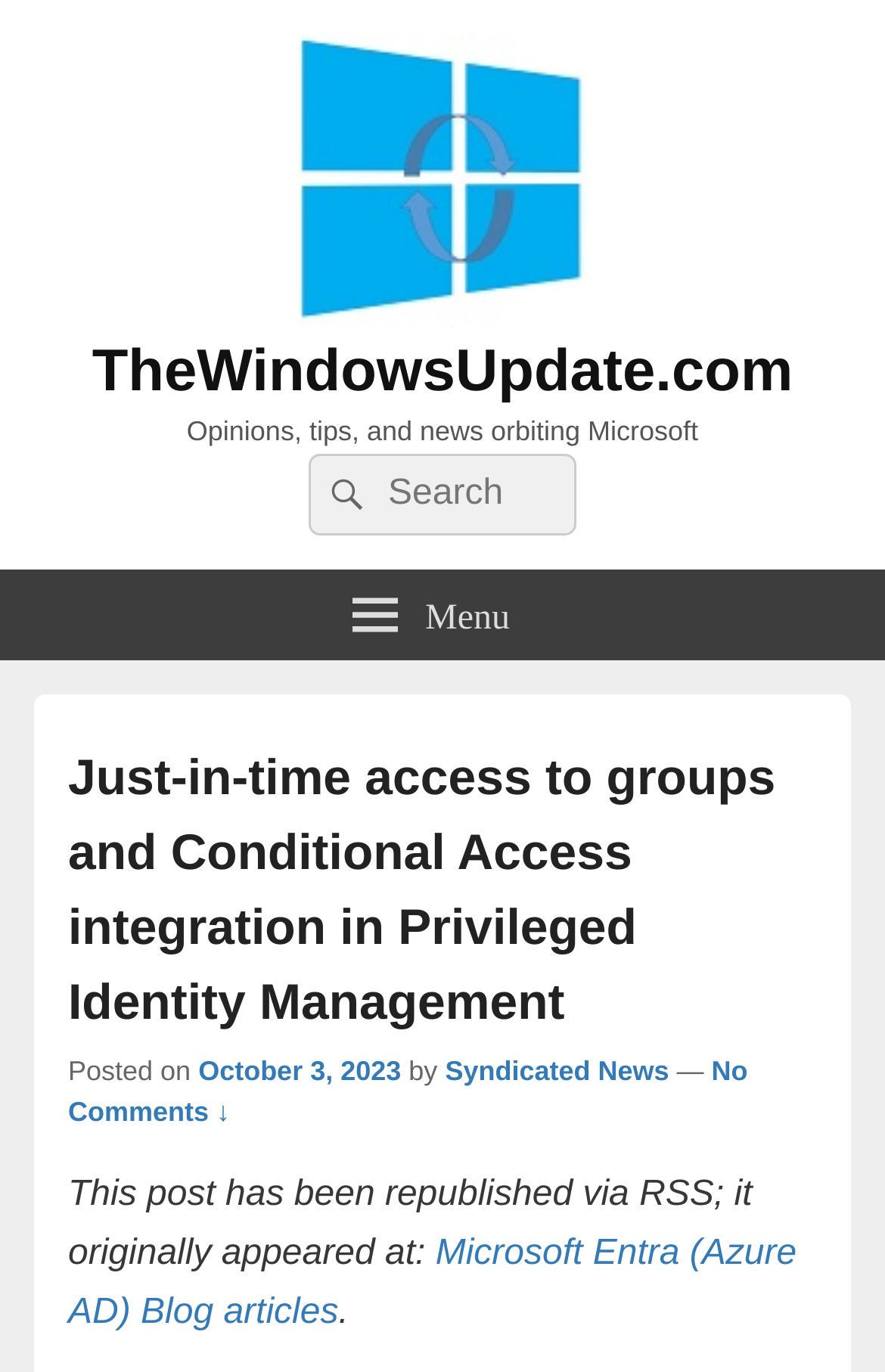Extract the main title from the webpage.

Just-in-time access to groups and Conditional Access integration in Privileged Identity Management